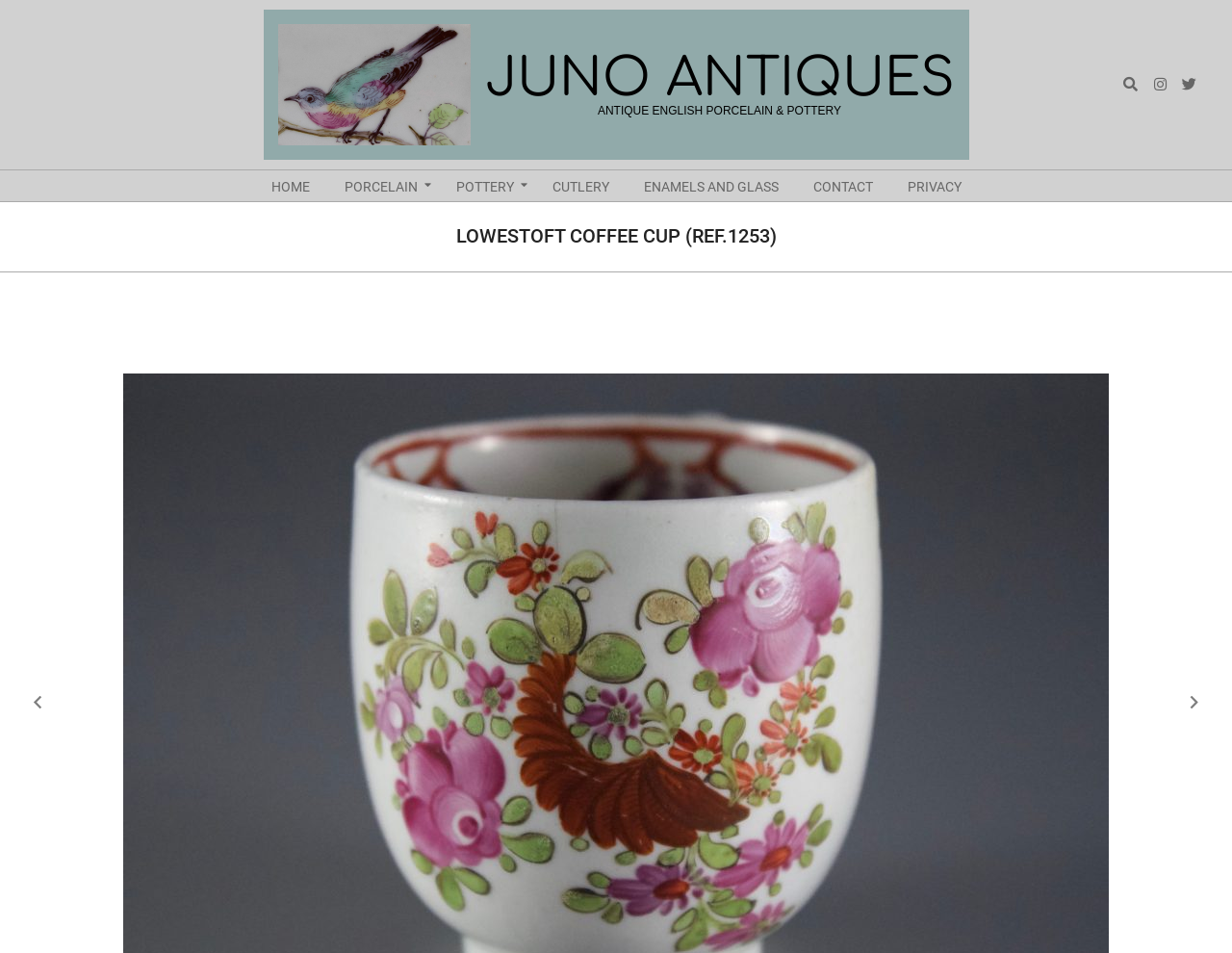Can you determine the main header of this webpage?

LOWESTOFT COFFEE CUP (REF.1253)